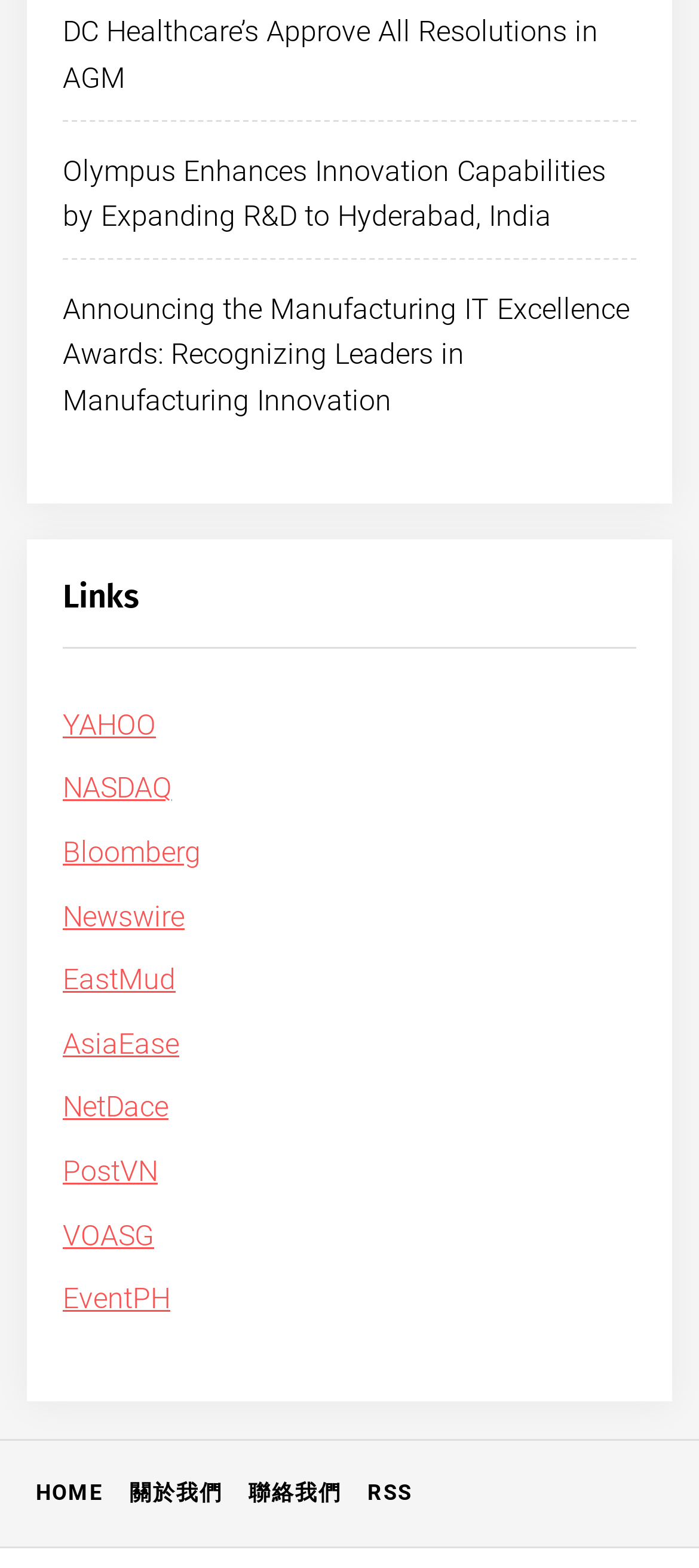Give a concise answer using only one word or phrase for this question:
What type of links are listed under 'Links'?

News sources